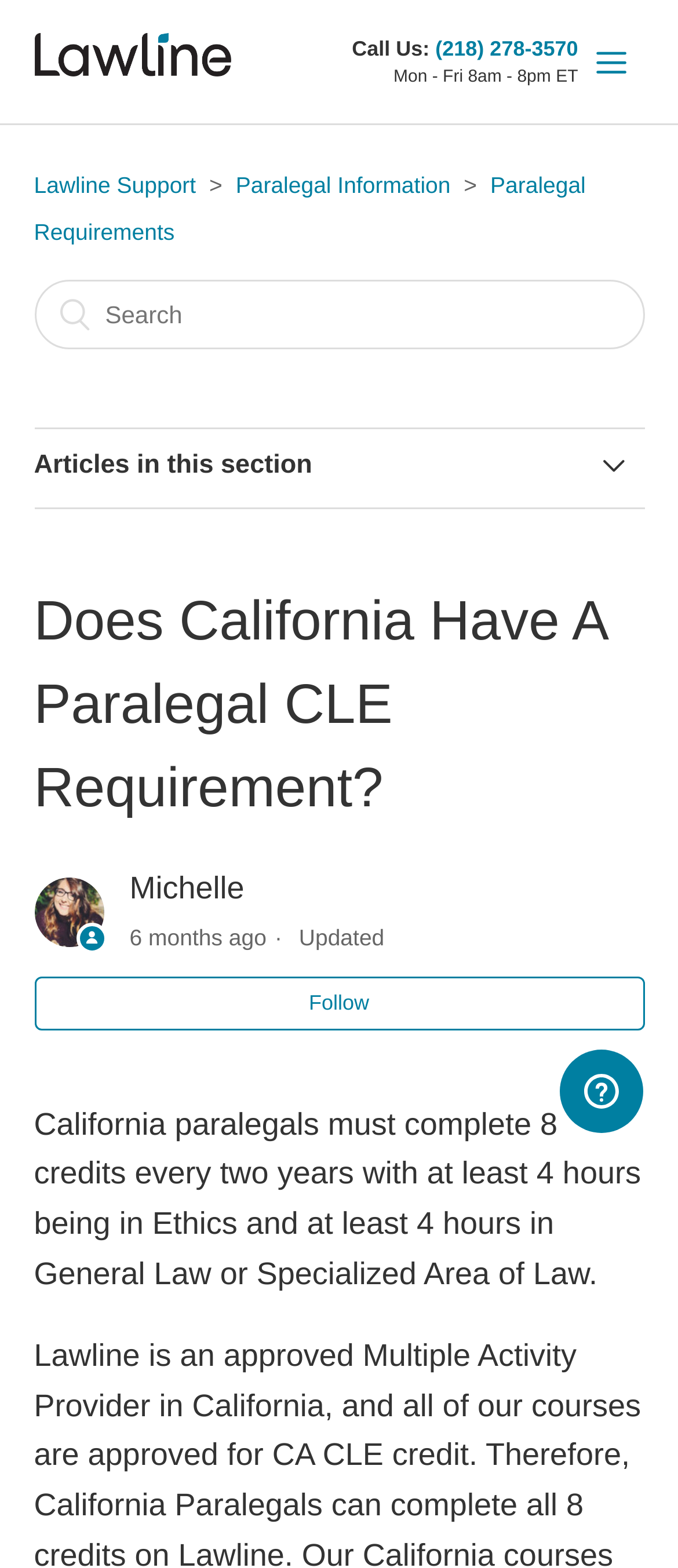Give the bounding box coordinates for the element described by: "Paralegal Requirements".

[0.05, 0.11, 0.864, 0.156]